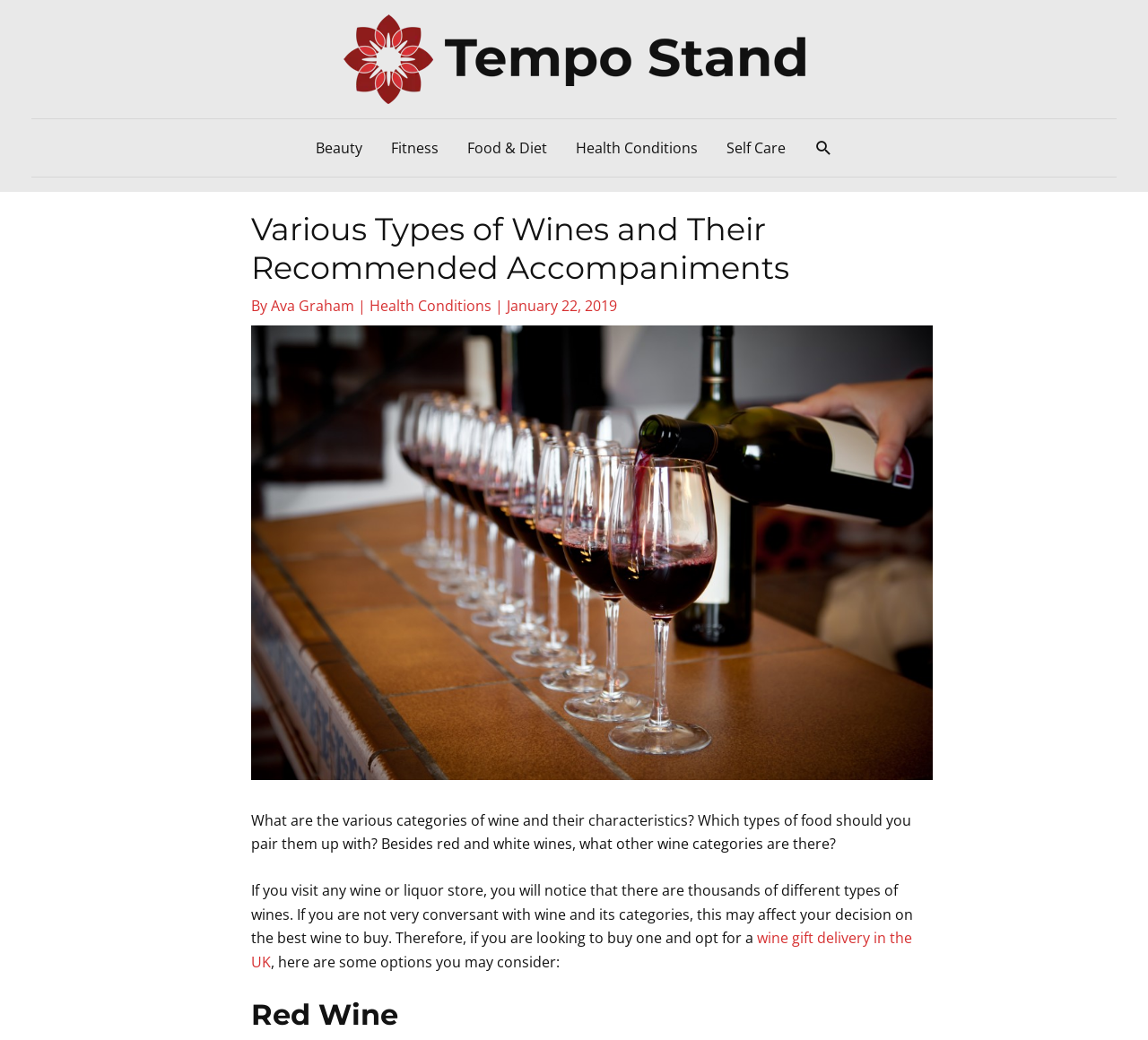Find the bounding box coordinates of the element to click in order to complete the given instruction: "Learn about wine gift delivery in the UK."

[0.219, 0.892, 0.795, 0.934]